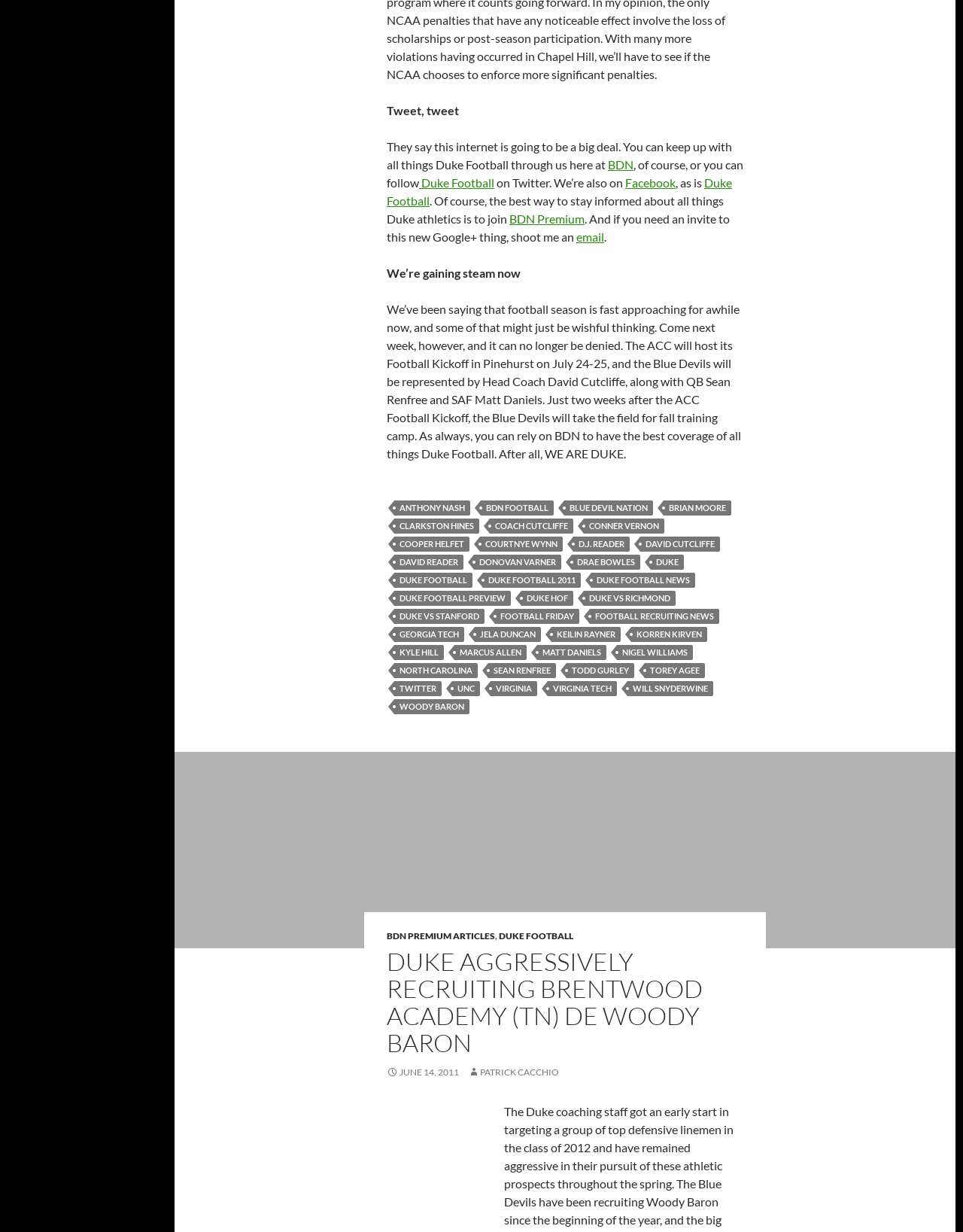What is the name of the event mentioned?
Observe the image and answer the question with a one-word or short phrase response.

ACC Football Kickoff